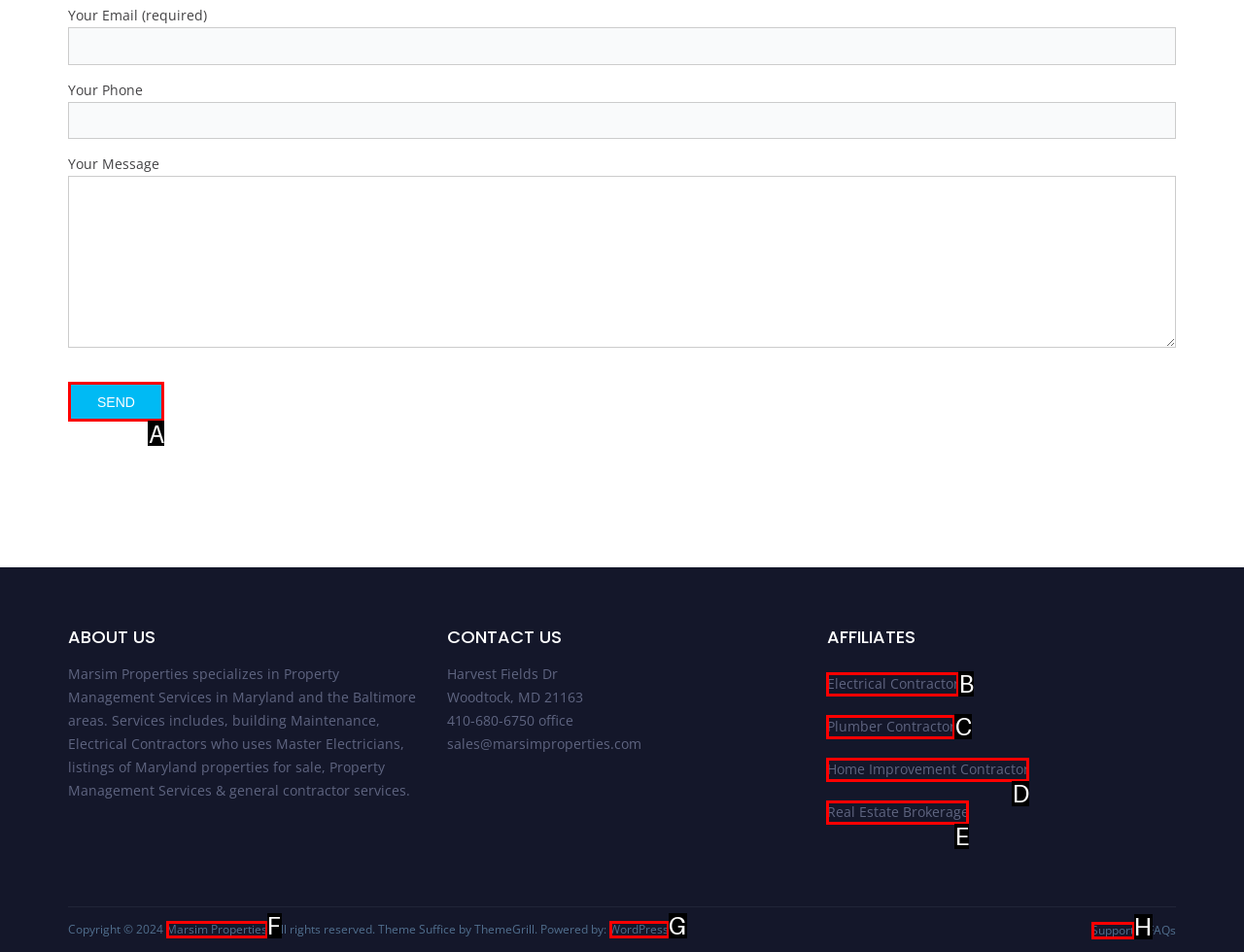Identify the letter of the UI element that corresponds to: Electrical Contractor
Respond with the letter of the option directly.

B